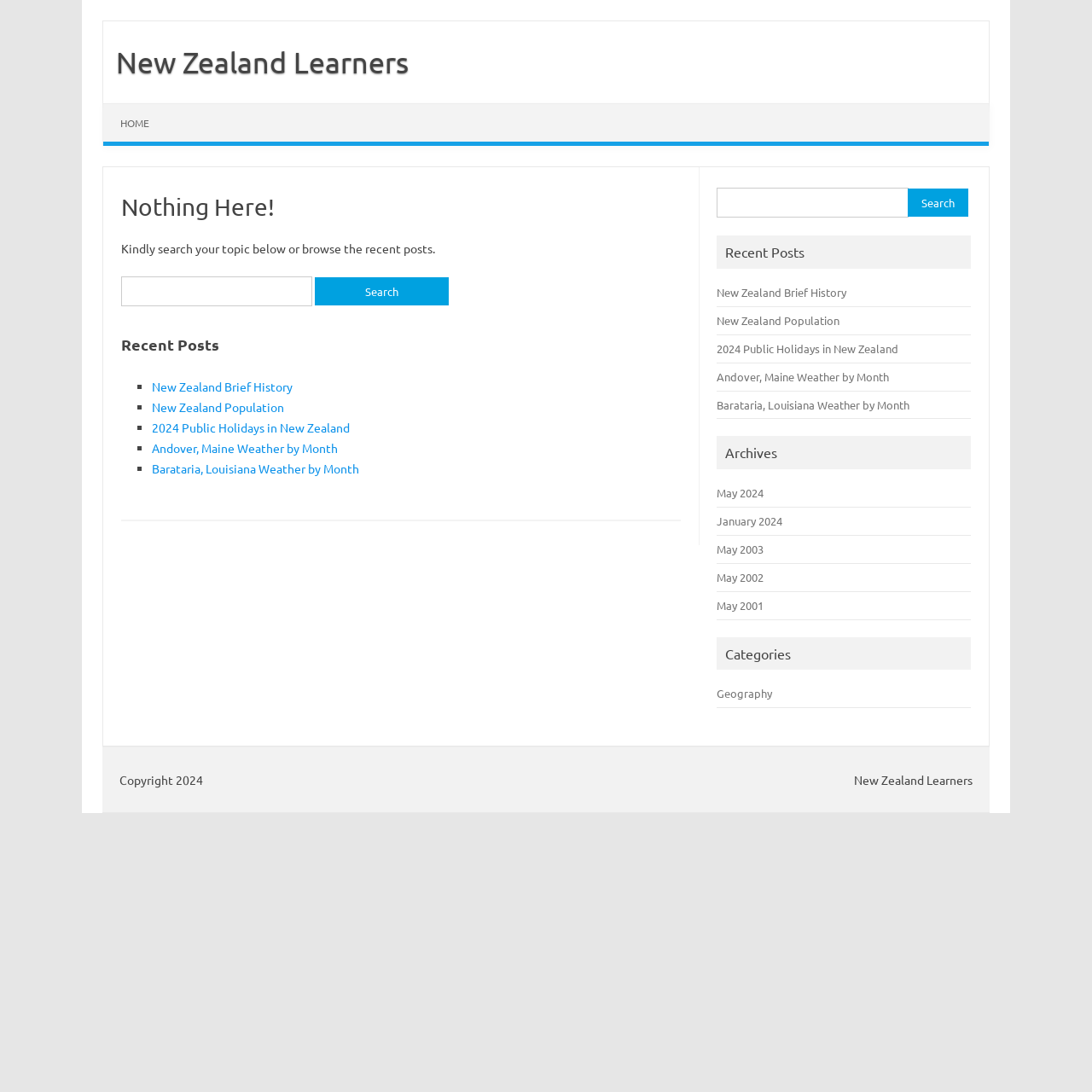Please give a short response to the question using one word or a phrase:
What is the category of the link 'New Zealand Brief History'?

Geography